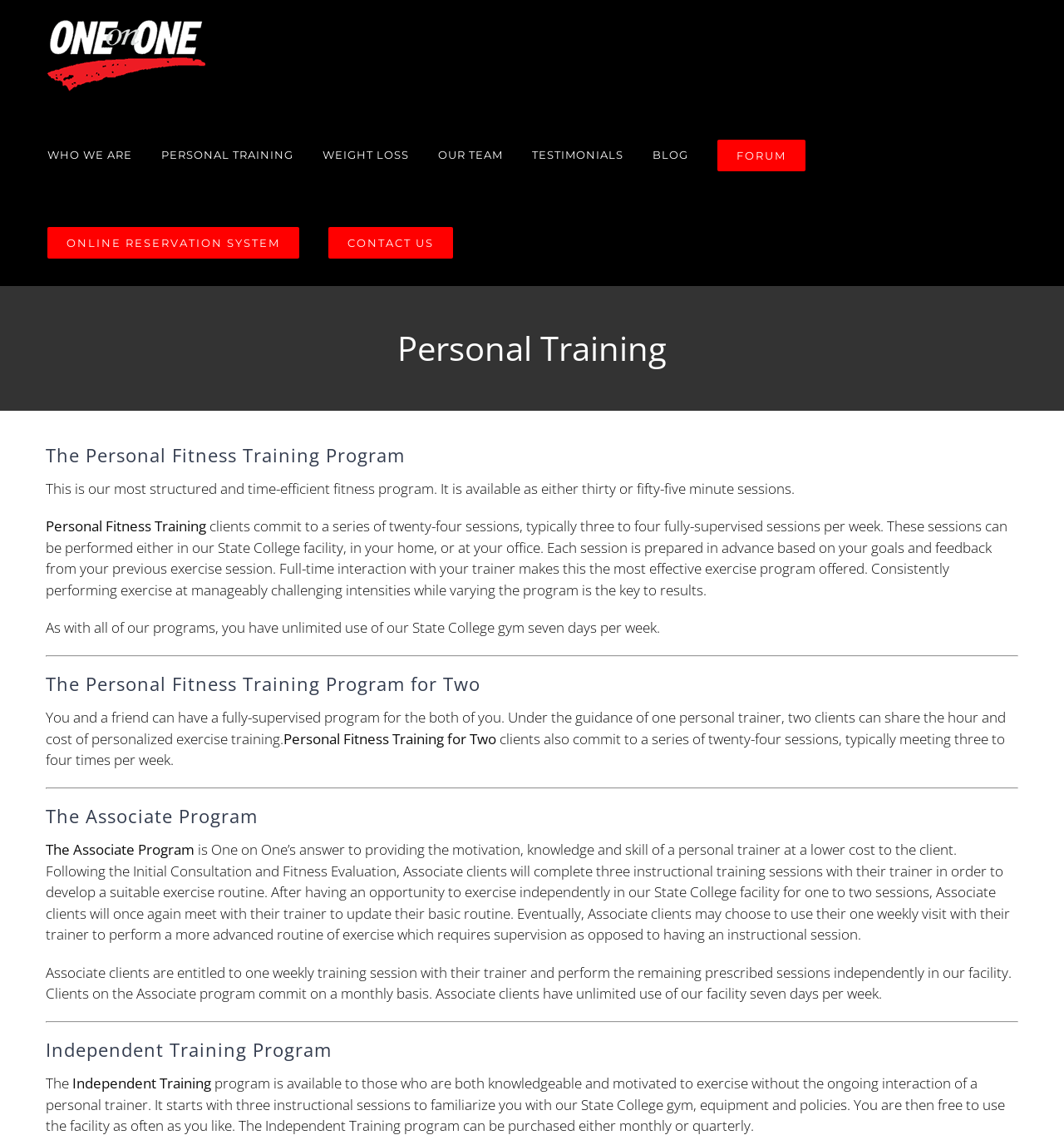Indicate the bounding box coordinates of the element that needs to be clicked to satisfy the following instruction: "Go to top of the page". The coordinates should be four float numbers between 0 and 1, i.e., [left, top, right, bottom].

[0.904, 0.912, 0.941, 0.938]